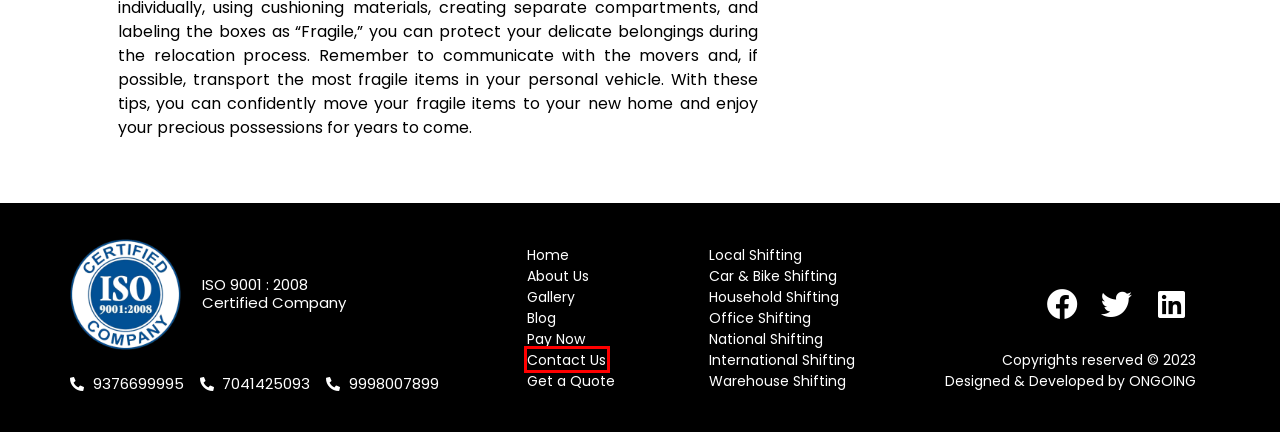A screenshot of a webpage is given, marked with a red bounding box around a UI element. Please select the most appropriate webpage description that fits the new page after clicking the highlighted element. Here are the candidates:
A. Contact Us – Home Care Logistics
B. Get a Quote – Home Care Logistics
C. Household Shifting – Home Care Logistics
D. Warehouse Shifting – Home Care Logistics
E. International Shifting – Home Care Logistics
F. Local Shifting – Home Care Logistics
G. Car & Bike Shifting – Home Care Logistics
H. ONGOING Online Solutions near you - FREE Domain, Hosting & SSL

A